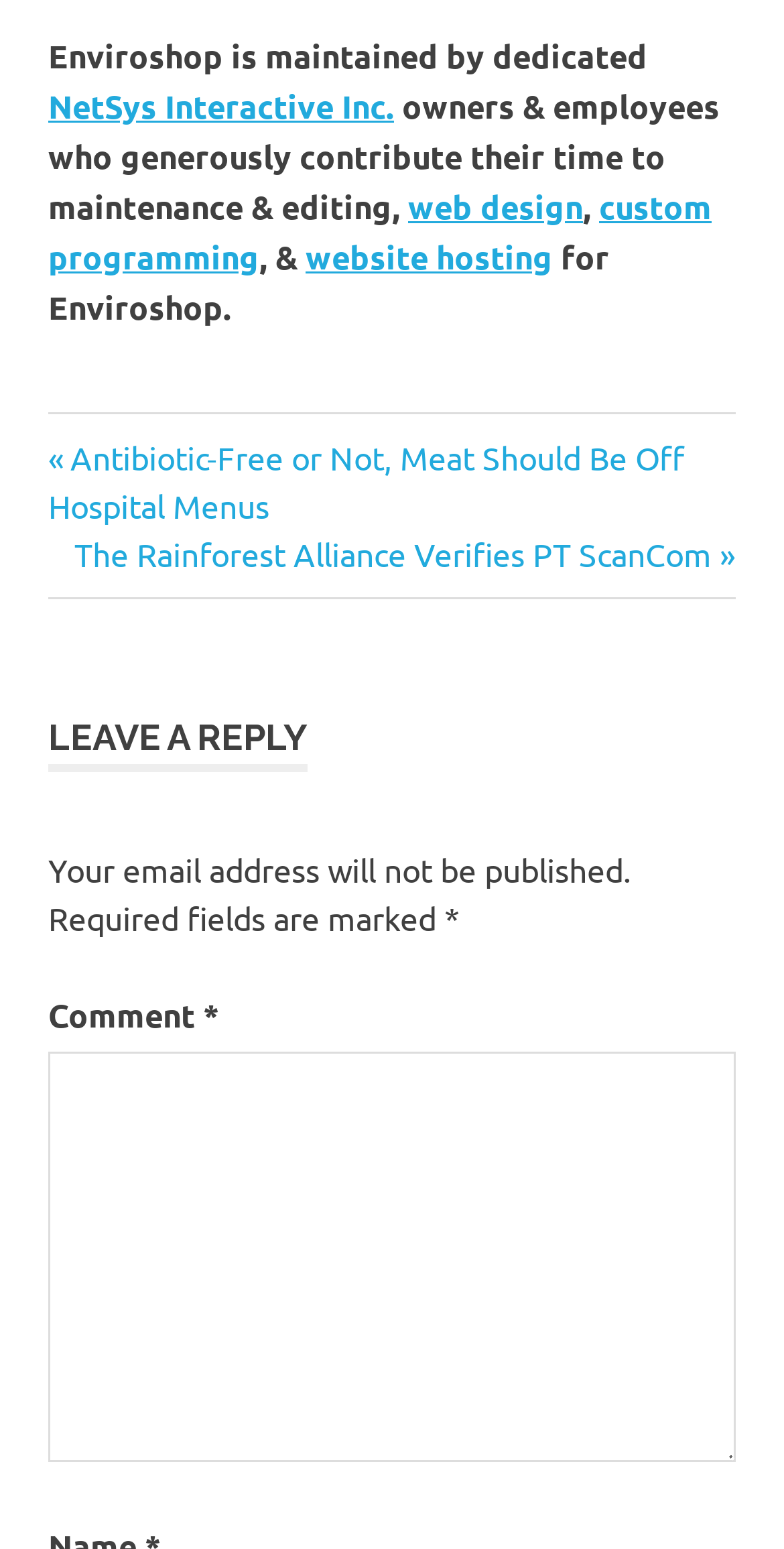Who maintains Enviroshop?
Give a detailed and exhaustive answer to the question.

The webpage mentions that Enviroshop is maintained by dedicated owners and employees who generously contribute their time to maintenance and editing.